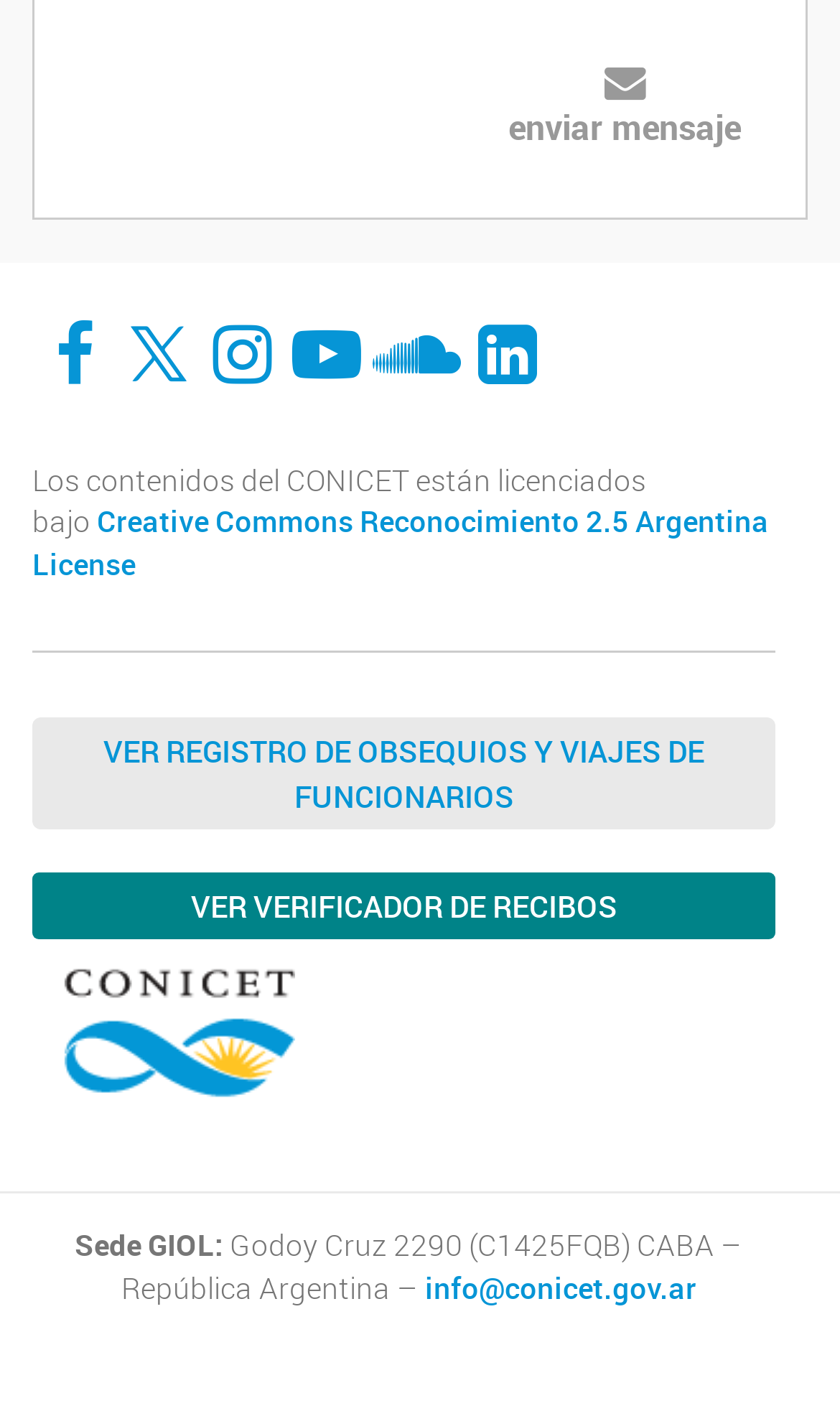What is the email address for contact?
Based on the image, provide a one-word or brief-phrase response.

info@conicet.gov.ar